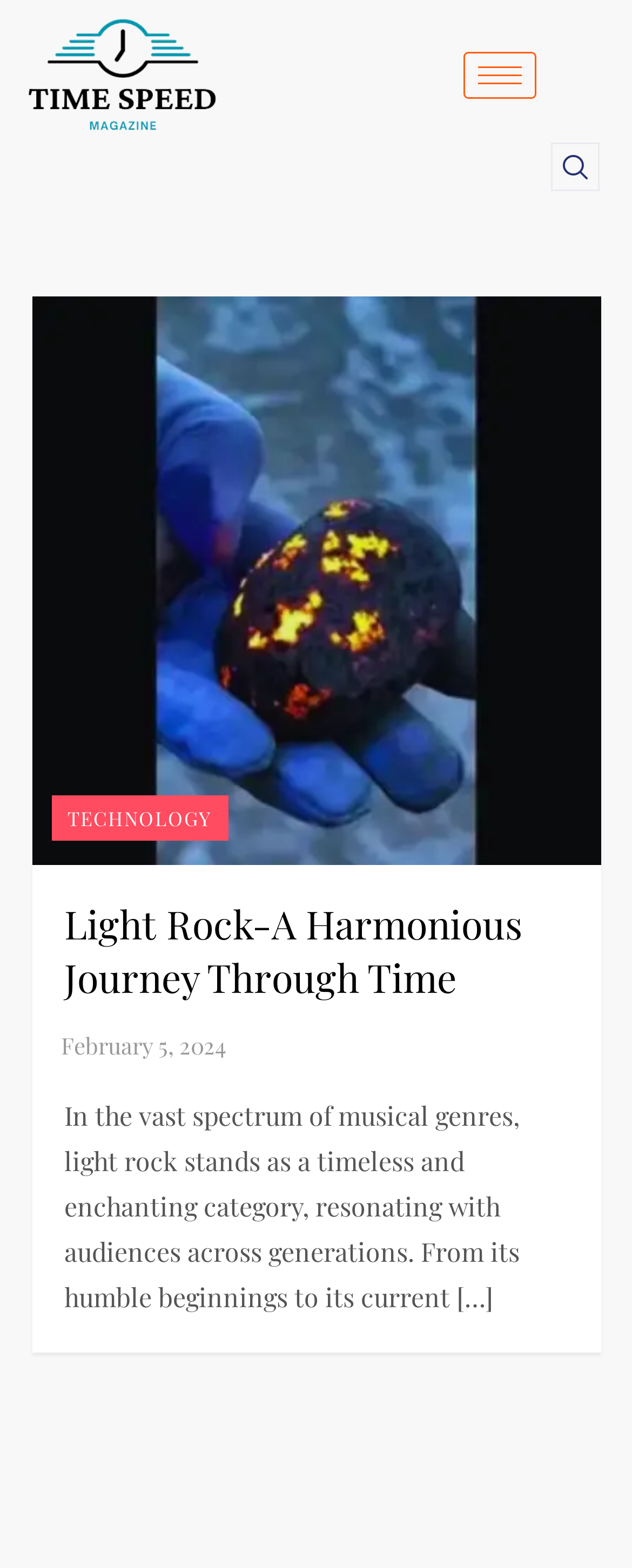Produce a meticulous description of the webpage.

The webpage is an archive page for "light rock" articles on Time Speed Magazine. At the top left, there is a link to the Time Speed Magazine homepage, accompanied by a magazine logo image. On the top right, there is a hamburger icon button and a search button.

The main content area takes up most of the page, with a single article displayed. The article has a header section with a heading that reads "Light Rock-A Harmonious Journey Through Time", which is also a link. Below the heading, there is a link to a category labeled "TECHNOLOGY". The article's publication date, "February 5, 2024", is displayed as a link, with a time element indicating the date.

The main content of the article is a block of text that discusses the genre of light rock music, describing its timeless appeal and resonance with audiences across generations. The text provides a brief overview of the genre's history and its current state.